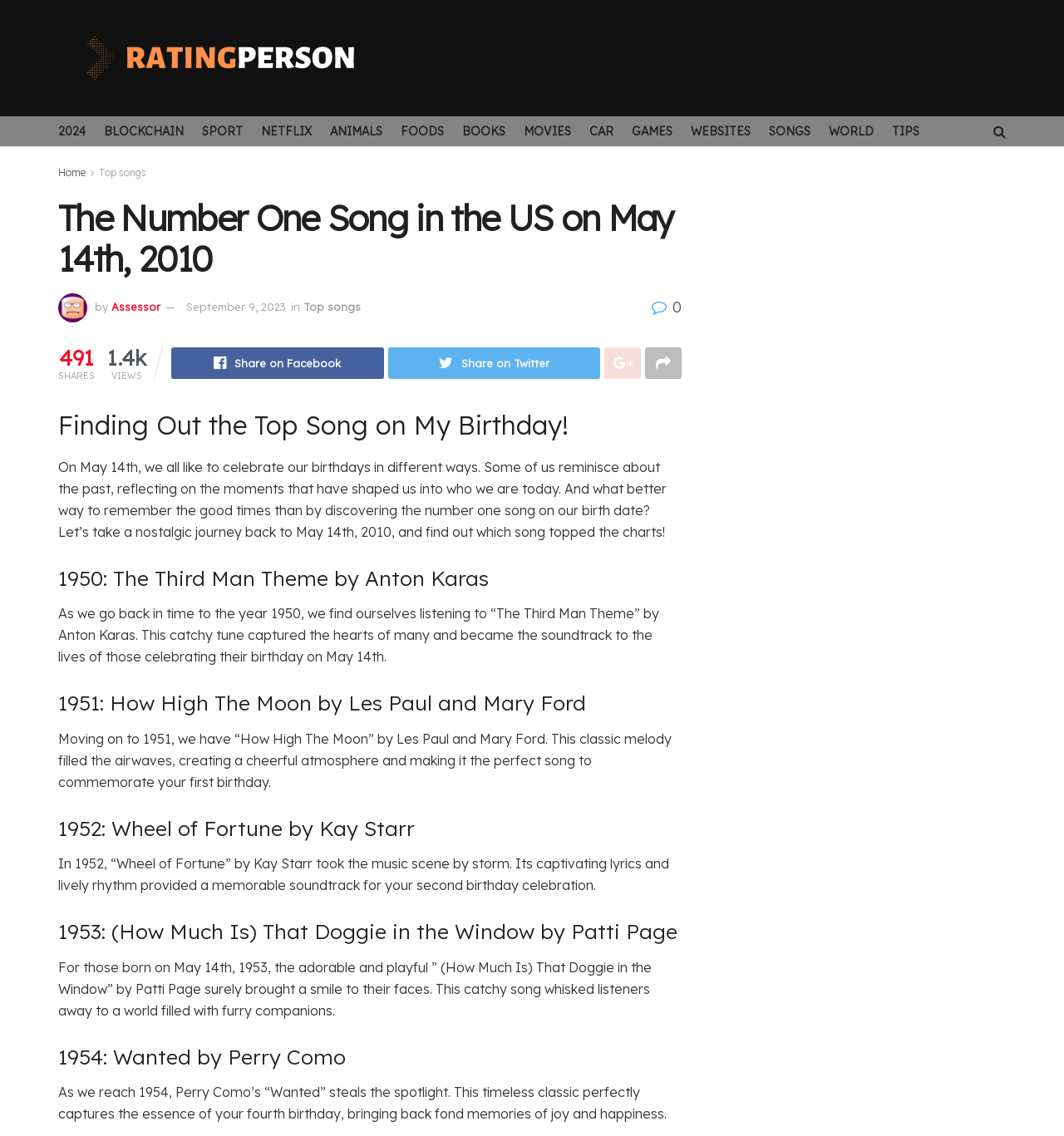Please find the bounding box for the UI component described as follows: "aria-label="Advertisement" name="aswift_1" title="Advertisement"".

[0.676, 0.151, 0.945, 0.356]